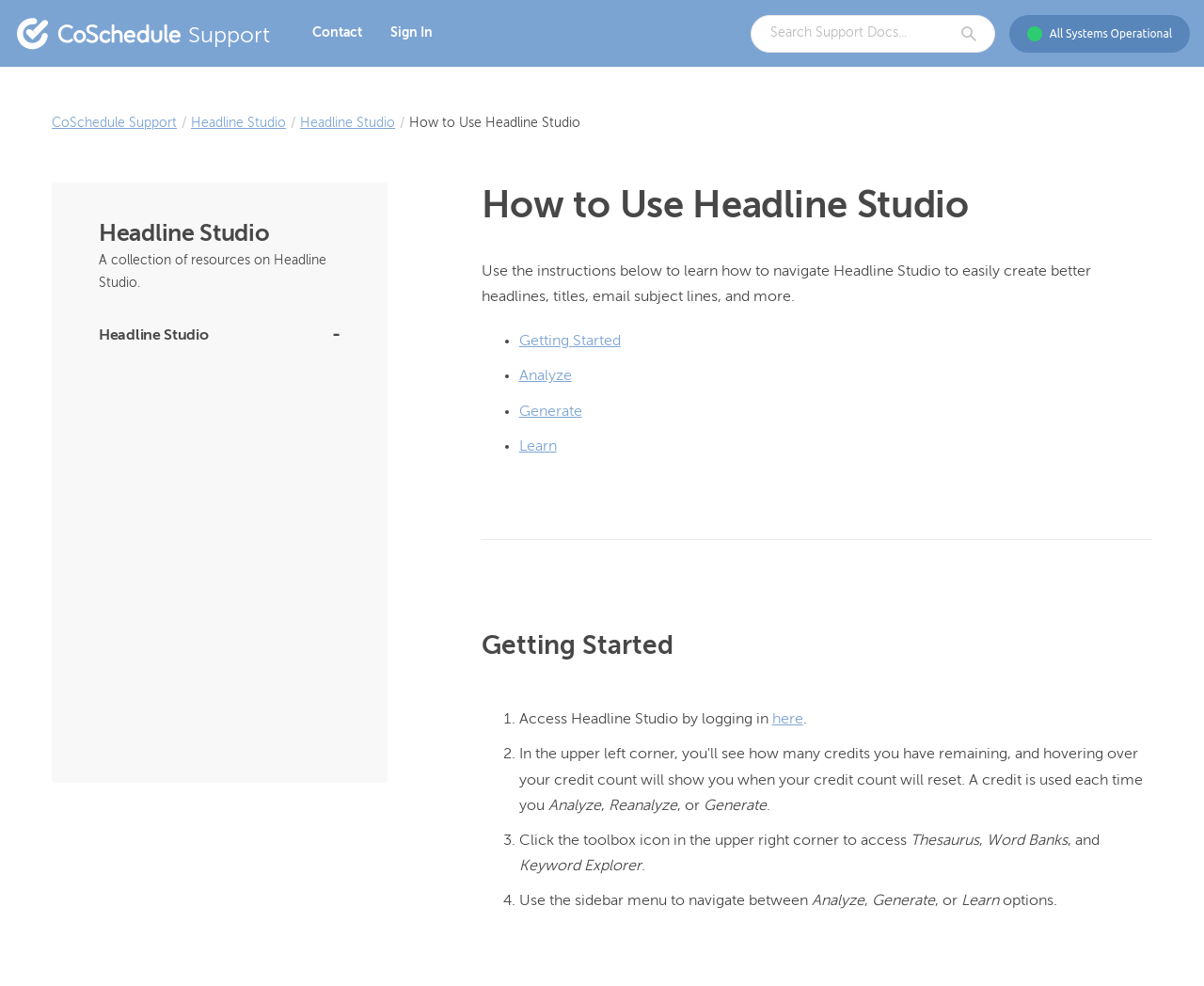Generate a thorough explanation of the webpage's elements.

The webpage is a support page for Headline Studio, a tool for generating and improving headlines, titles, email subject lines, and more. At the top of the page, there are several links, including "Support", "Contact", and "Sign In", as well as a search bar with a magnifying glass icon. To the right of the search bar, there is a "Live Status" section with a link to "All Systems Operational".

Below the top navigation, there is a breadcrumb trail with links to "CoSchedule Support", "Headline Studio", and the current page, "How to Use Headline Studio". The main content of the page is divided into sections, starting with an introduction that explains how to use Headline Studio to navigate and create better headlines.

The first section is a list of links to various resources on Headline Studio, including the browser extension, WordPress plugin, FAQs, and more. Below this list, there is a heading "How to Use Headline Studio" followed by a paragraph of text that explains how to use the tool.

The next section is a step-by-step guide to getting started with Headline Studio, with four numbered points. Each point has a list marker (• or 1., 2., etc.) and a brief description of the step, including links to relevant pages. The steps cover accessing Headline Studio, analyzing and reanalyzing content, generating new content, and using the toolbox icon to access additional features.

Throughout the page, there are various UI elements, including links, images, and separators, which are arranged in a logical and easy-to-follow layout.